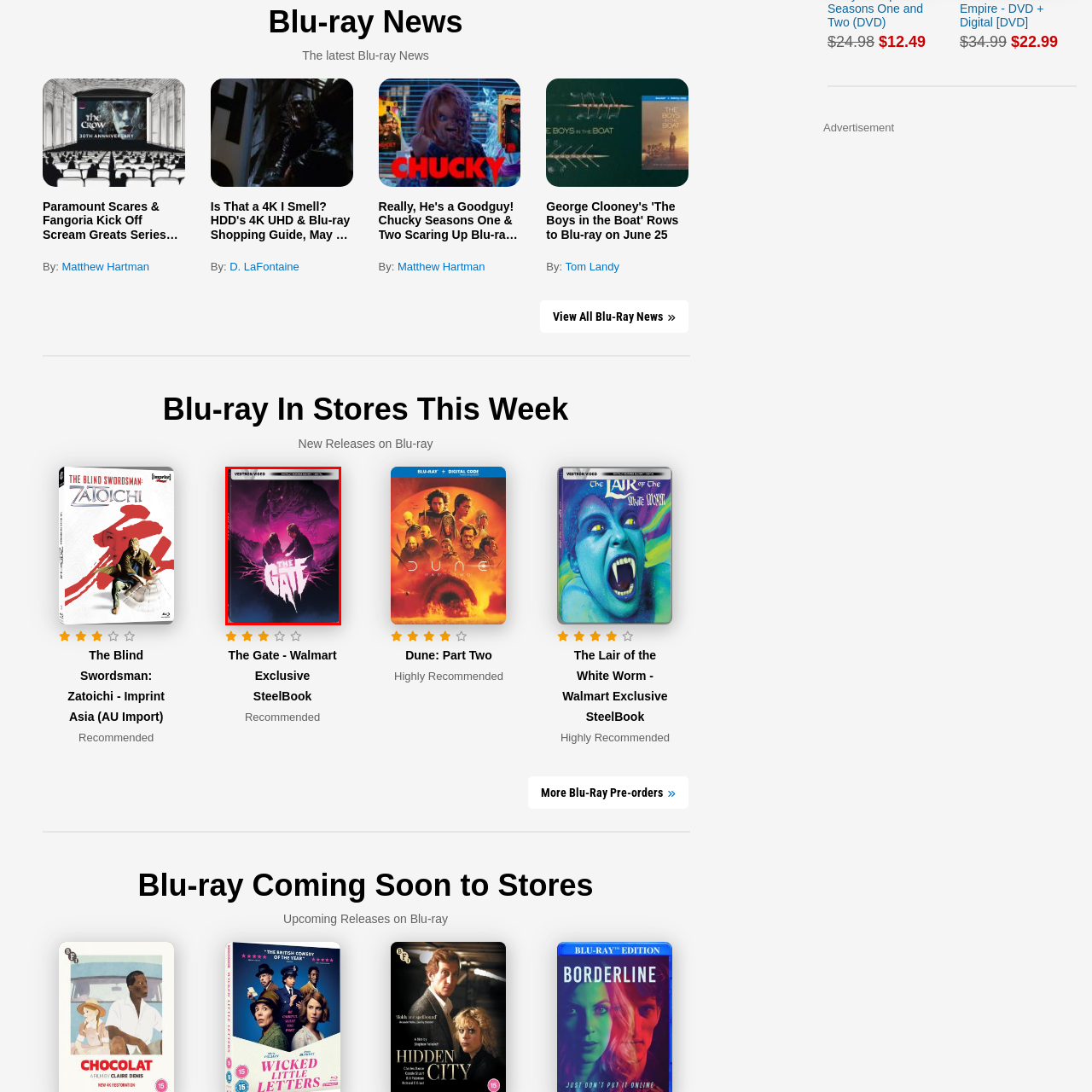How many characters are shown in the foreground?
Observe the image inside the red bounding box and give a concise answer using a single word or phrase.

Two